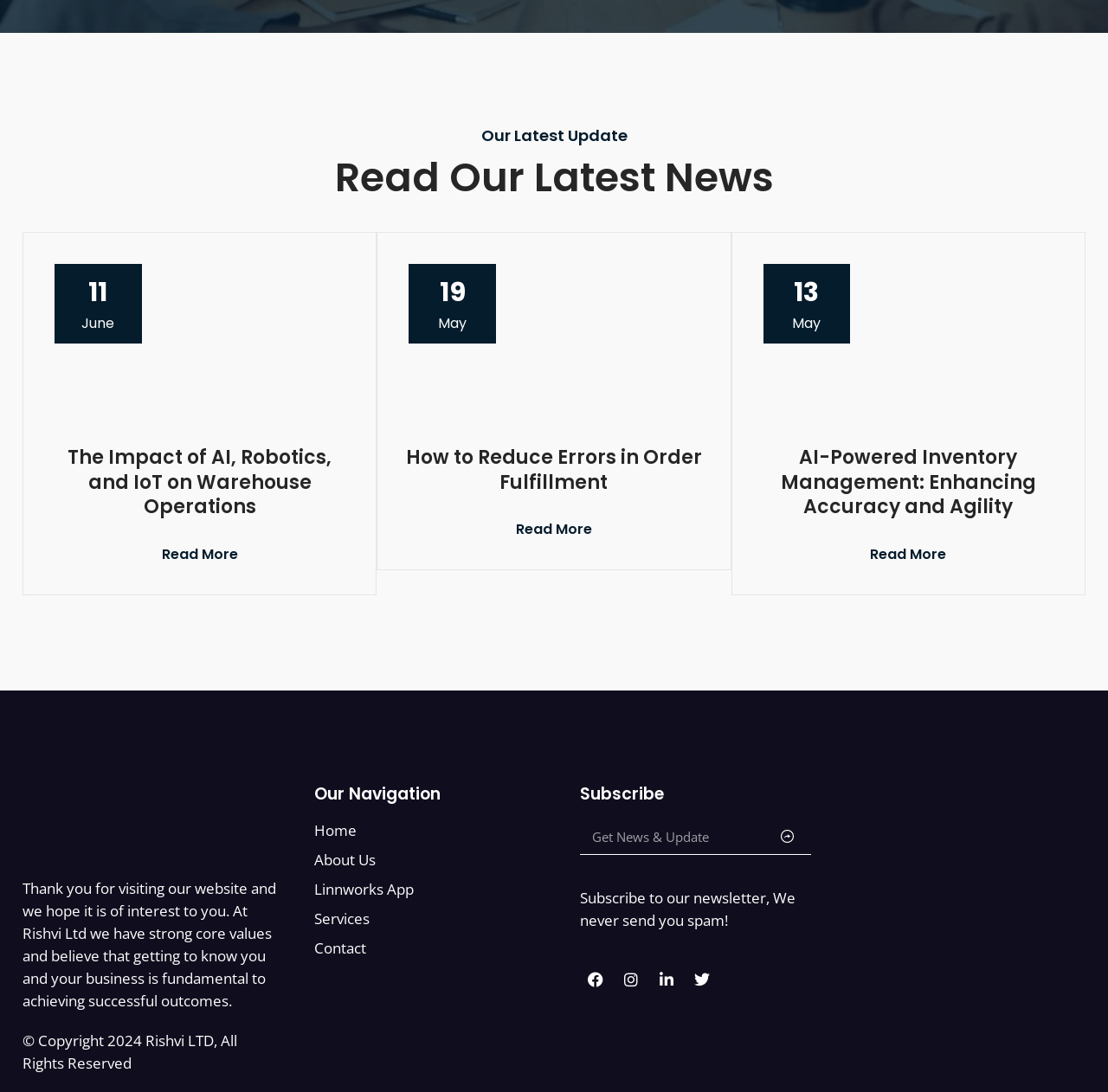Could you provide the bounding box coordinates for the portion of the screen to click to complete this instruction: "Read the latest news"?

[0.302, 0.144, 0.698, 0.181]